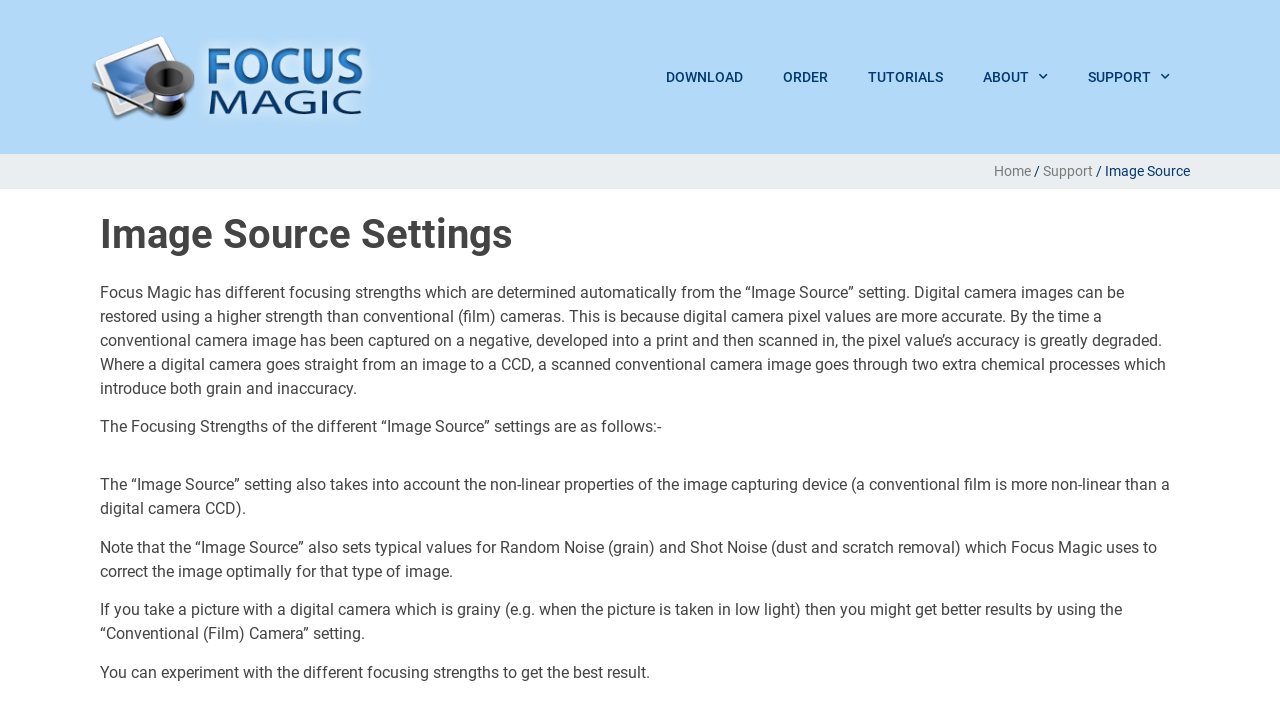Craft a detailed narrative of the webpage's structure and content.

This webpage is about Focus Magic, a software that helps to restore images. At the top left, there is a link to "Focus Magic" accompanied by an image with the same name. Below this, there are four links in a row: "DOWNLOAD", "ORDER", "TUTORIALS", and "ABOUT" with a dropdown menu, followed by "SUPPORT" with a dropdown menu. 

On the right side of the top section, there are three links: "Home", "Support", and "Image Source", separated by forward slashes. 

The main content of the webpage is divided into sections. The first section has a heading "Image Source Settings" and explains how Focus Magic determines focusing strengths based on the "Image Source" setting. This section is followed by a detailed description of how the software handles digital camera images and conventional camera images, including the effects of pixel value accuracy and chemical processes on image quality. 

The webpage also discusses how the "Image Source" setting affects the non-linear properties of image capturing devices and sets typical values for Random Noise and Shot Noise correction. Additionally, it provides tips for users, such as experimenting with different focusing strengths to get the best results.